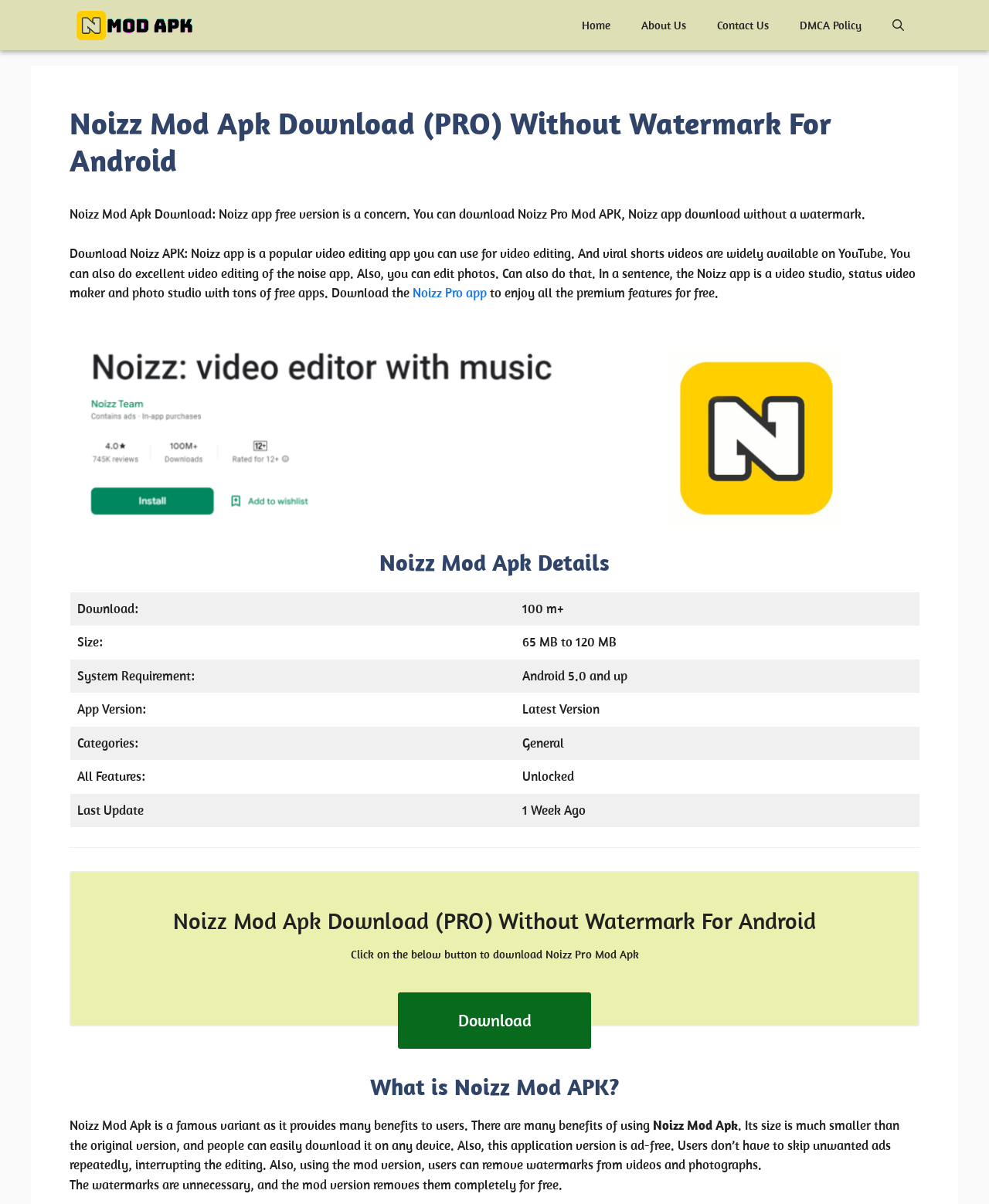Using the provided element description: "Pony Express Email", identify the bounding box coordinates. The coordinates should be four floats between 0 and 1 in the order [left, top, right, bottom].

None